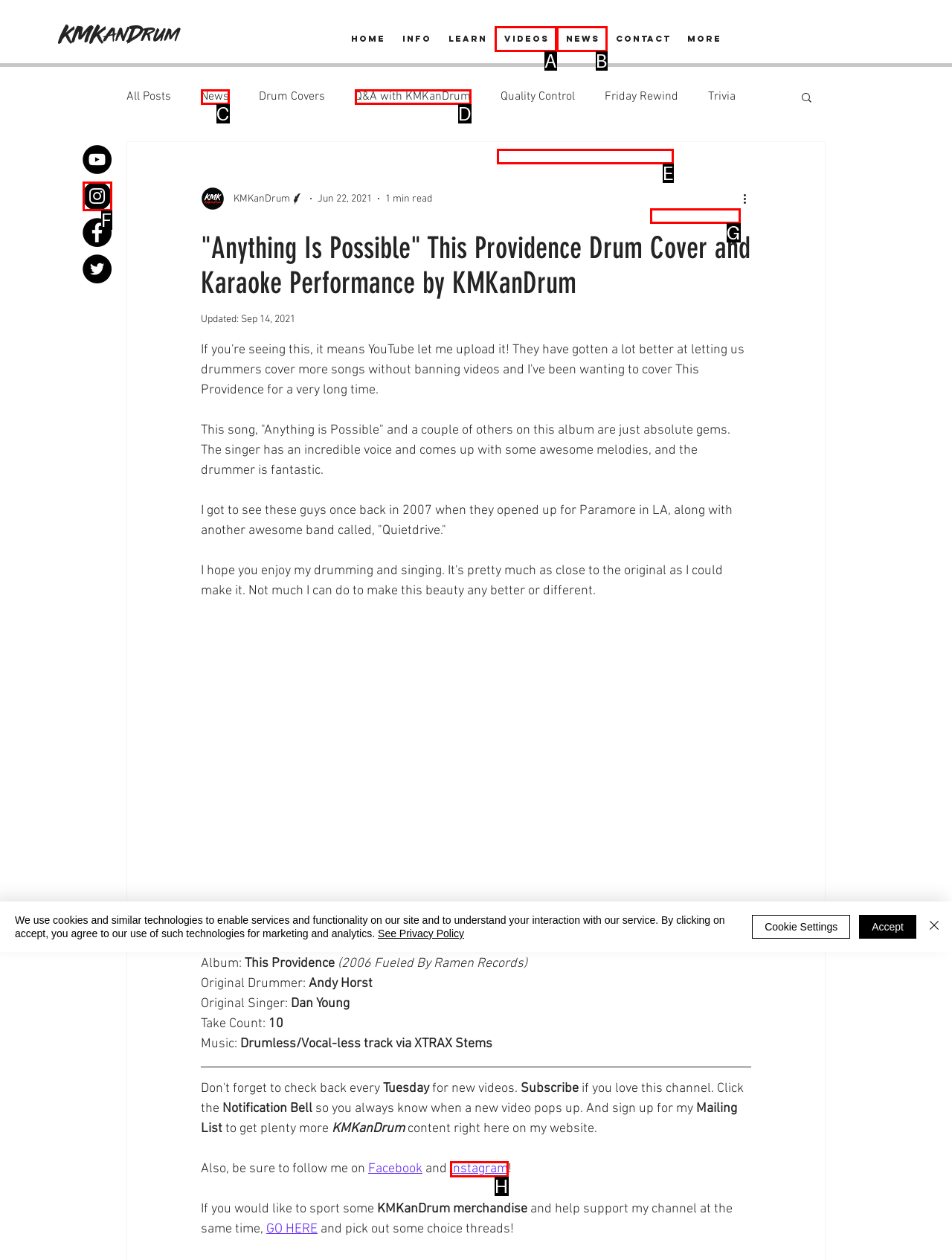Select the appropriate option that fits: Contact Us
Reply with the letter of the correct choice.

None